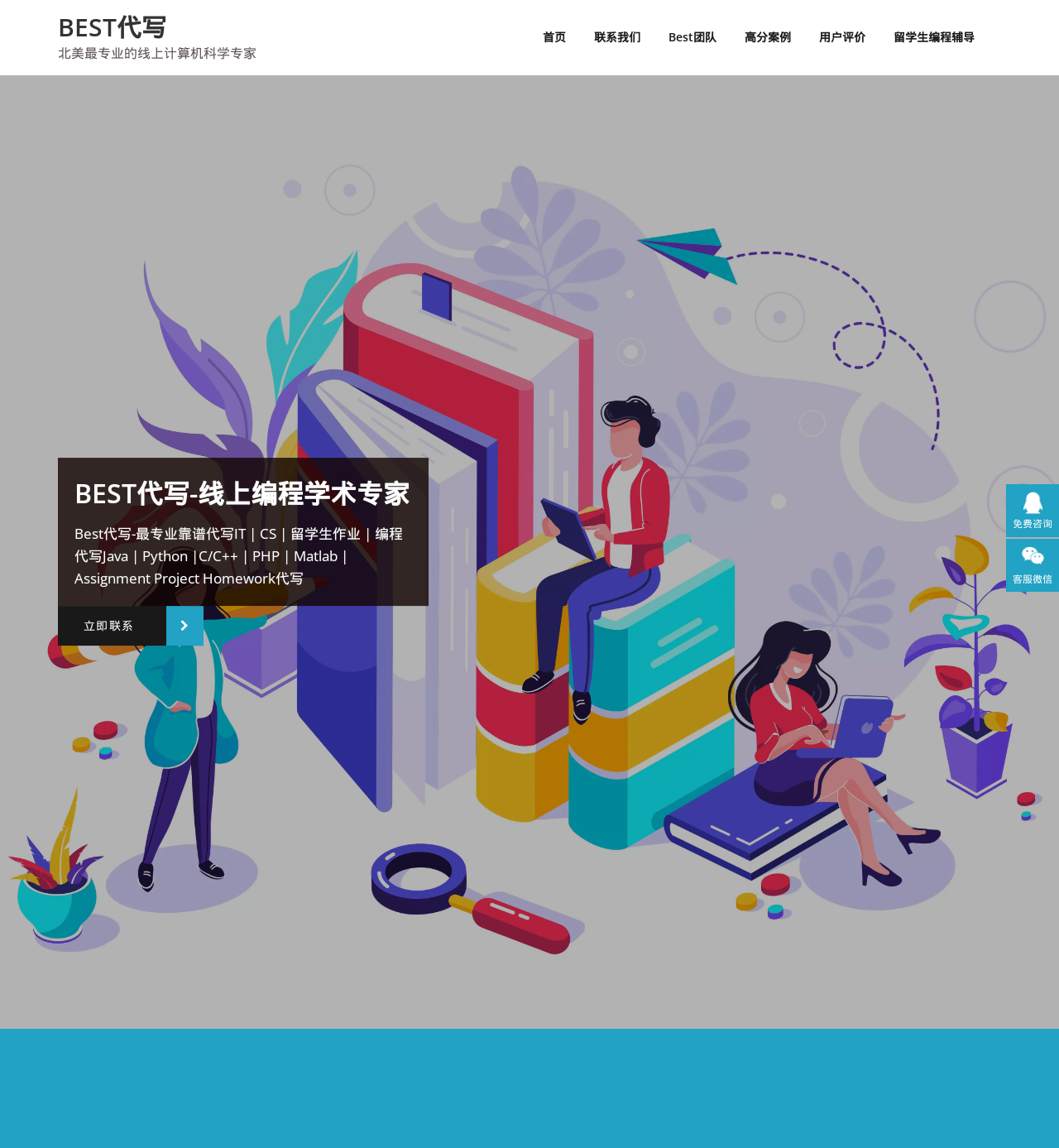Provide a short answer to the following question with just one word or phrase: What is the profession of the experts on the website?

计算机科学专家